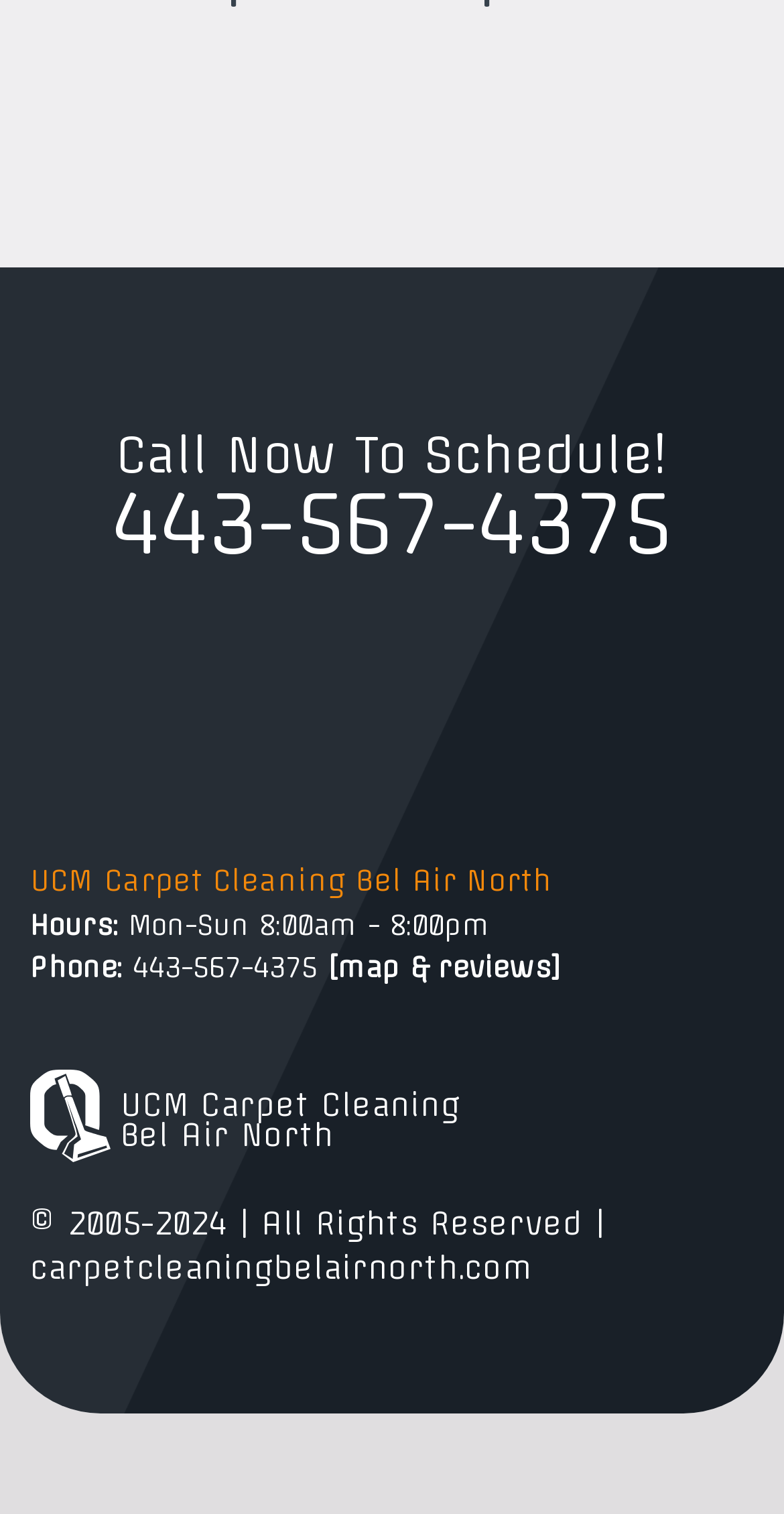Please answer the following question using a single word or phrase: What are the business hours?

Mon-Sun 8:00am - 8:00pm